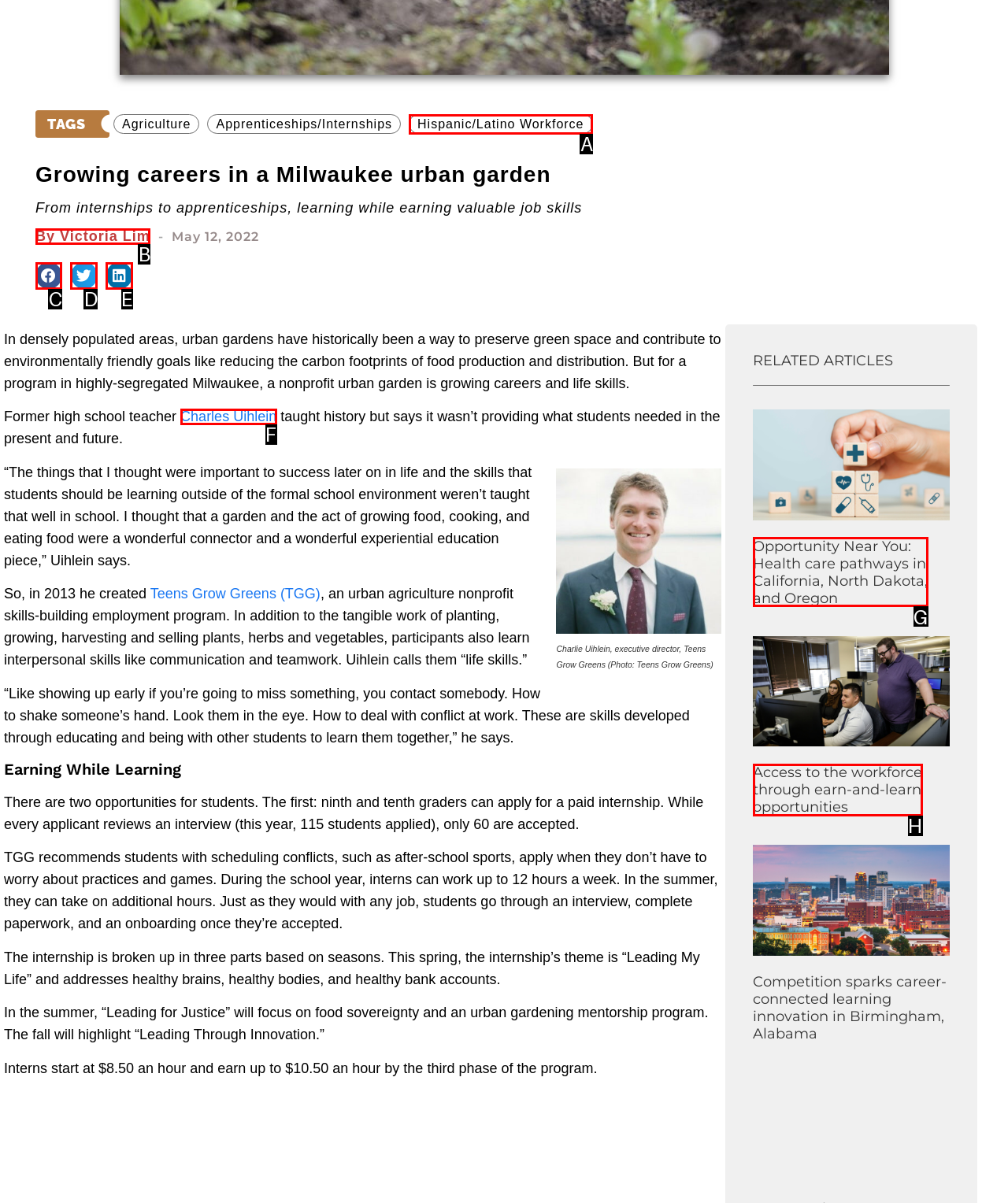Using the description: aria-label="Share on facebook", find the HTML element that matches it. Answer with the letter of the chosen option.

C